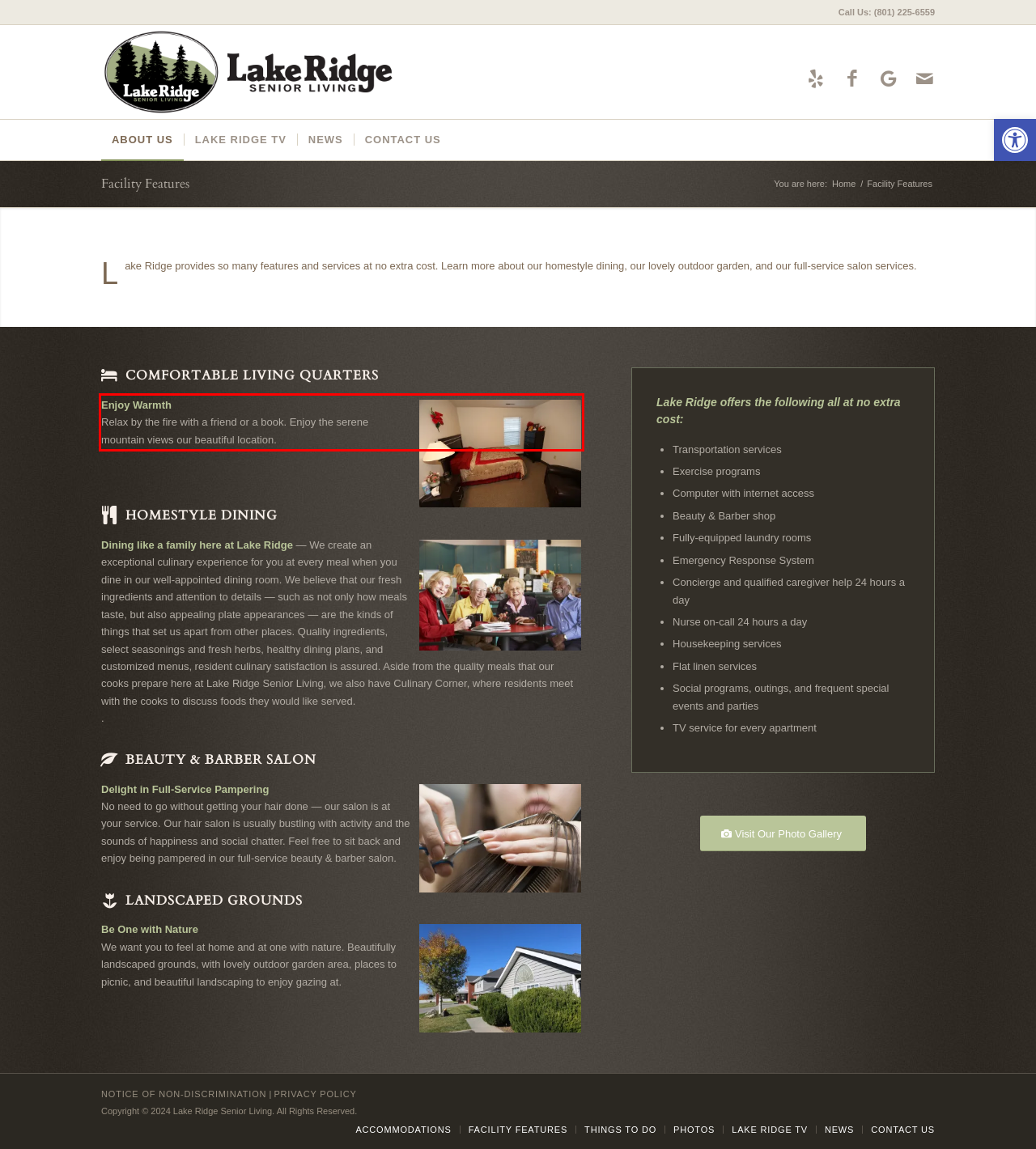Look at the provided screenshot of the webpage and perform OCR on the text within the red bounding box.

Enjoy Warmth Relax by the fire with a friend or a book. Enjoy the serene mountain views our beautiful location.